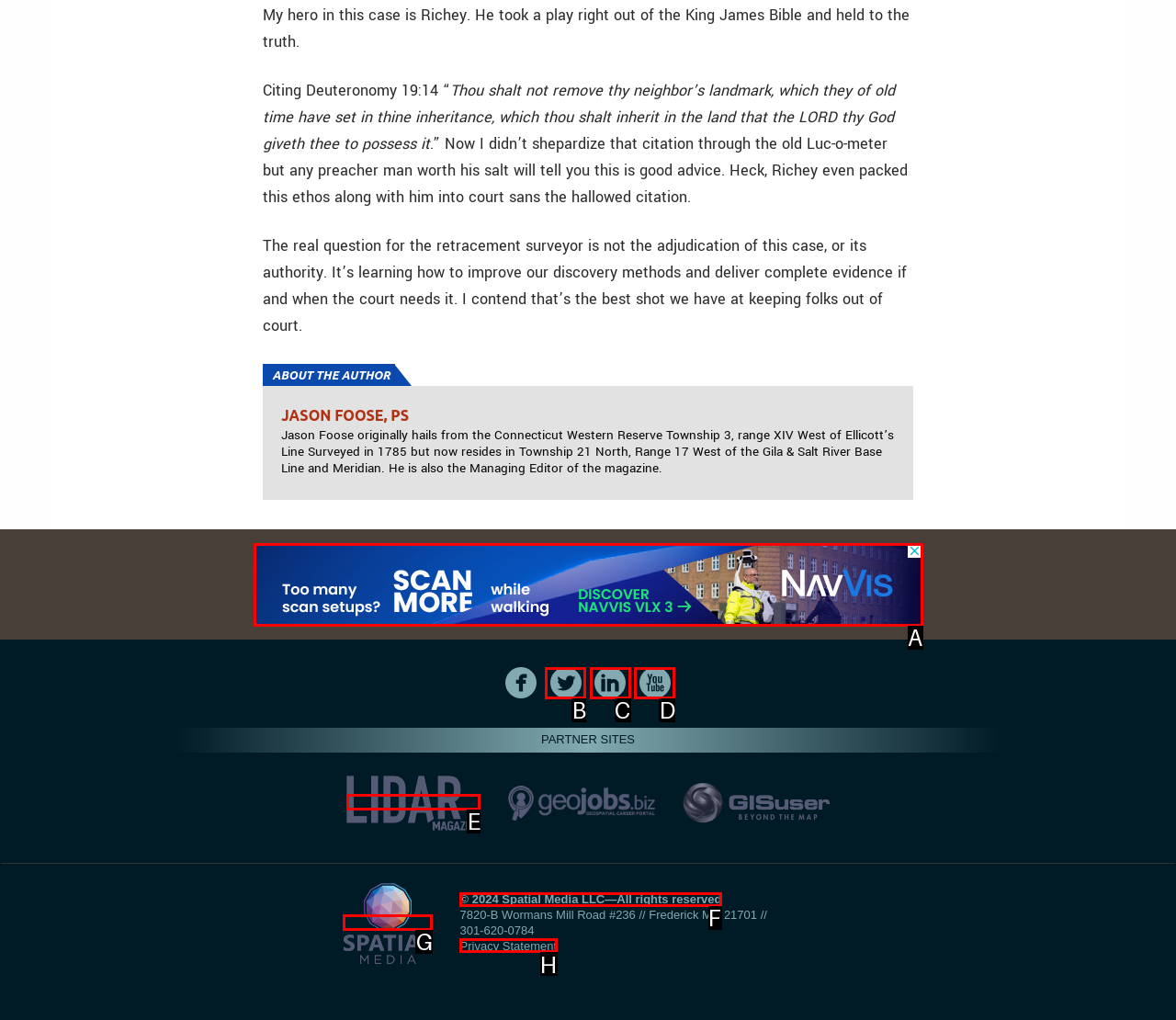Choose the option that best matches the element: Privacy Statement
Respond with the letter of the correct option.

H